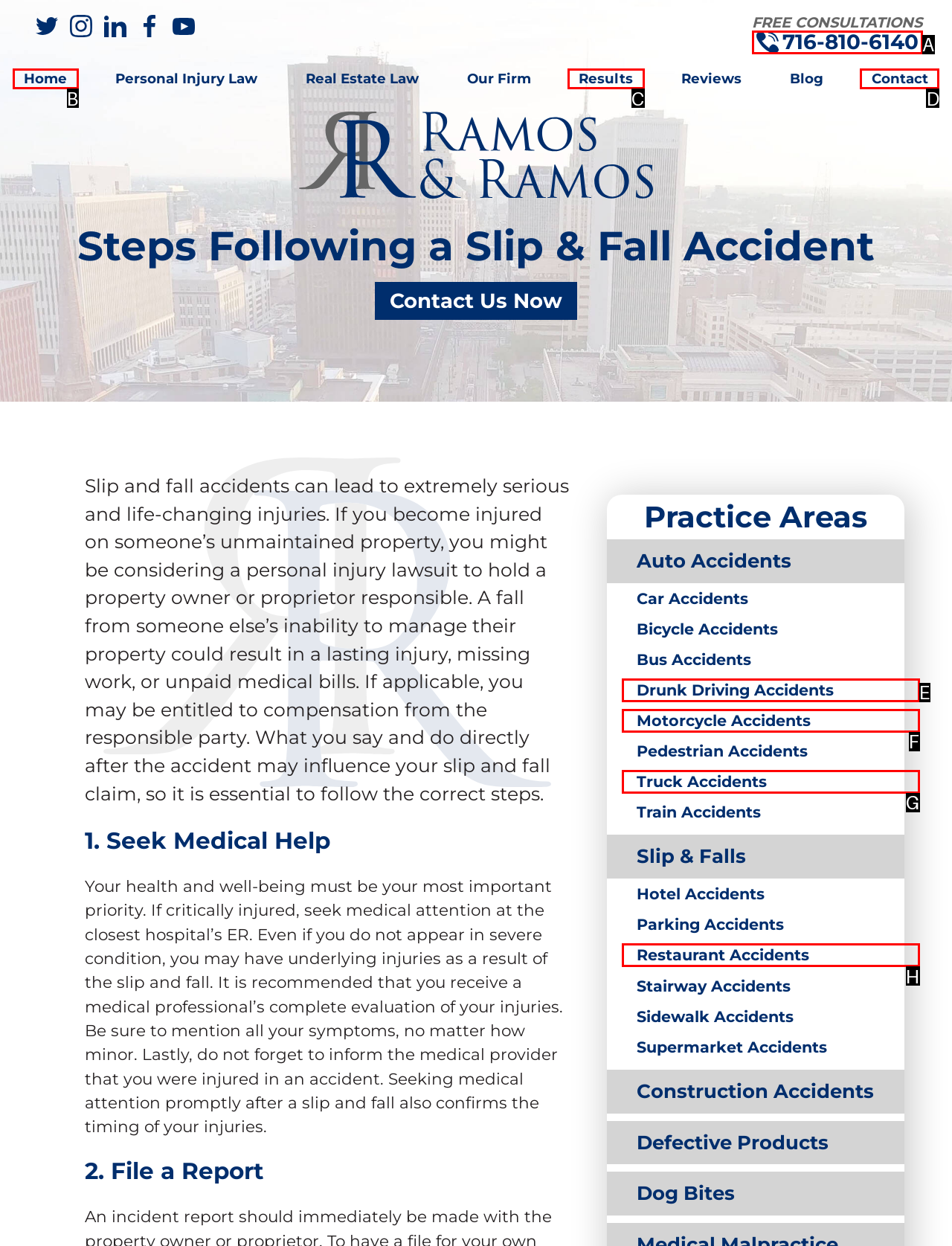Select the appropriate option that fits: Results
Reply with the letter of the correct choice.

C